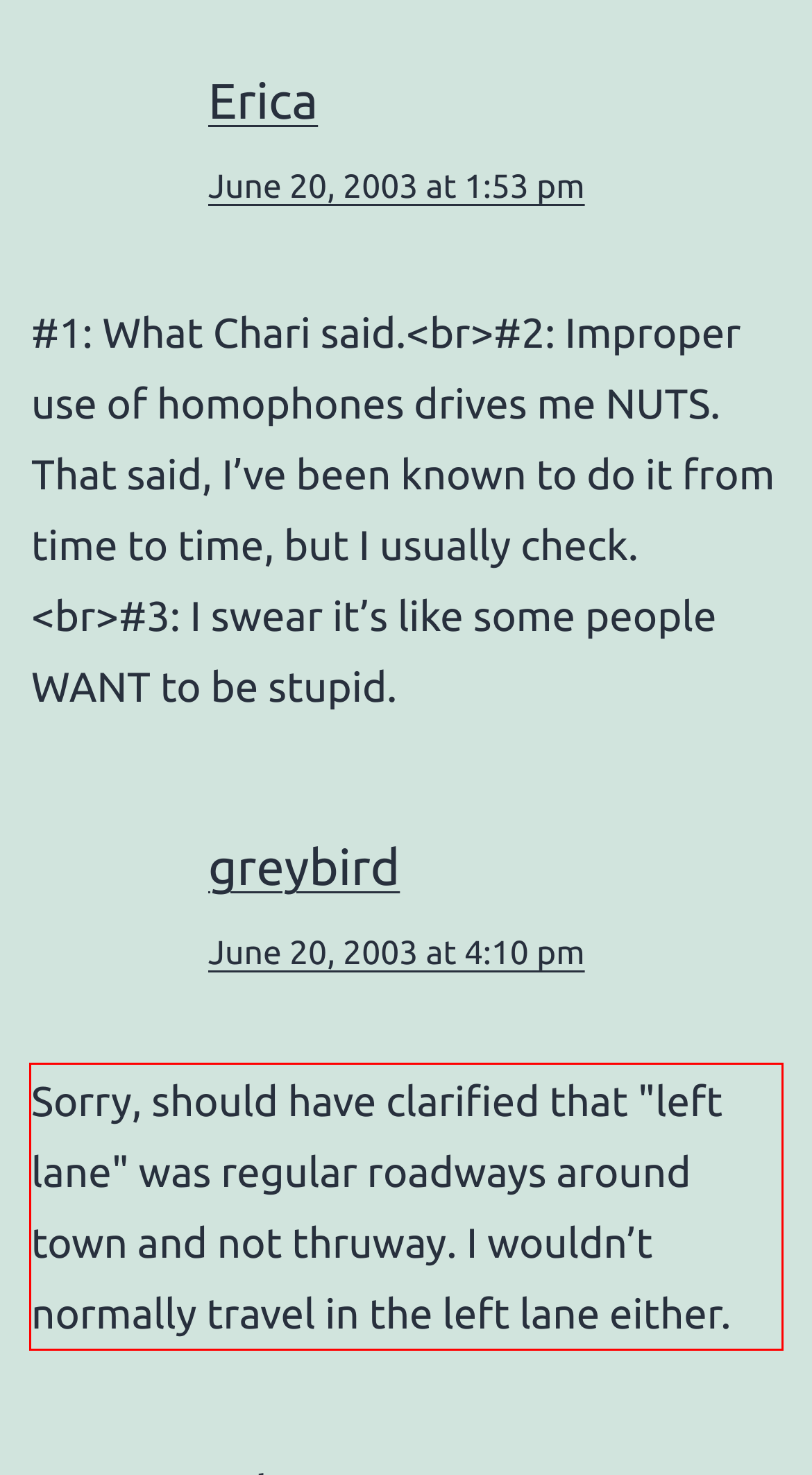Please identify the text within the red rectangular bounding box in the provided webpage screenshot.

Sorry, should have clarified that "left lane" was regular roadways around town and not thruway. I wouldn’t normally travel in the left lane either.